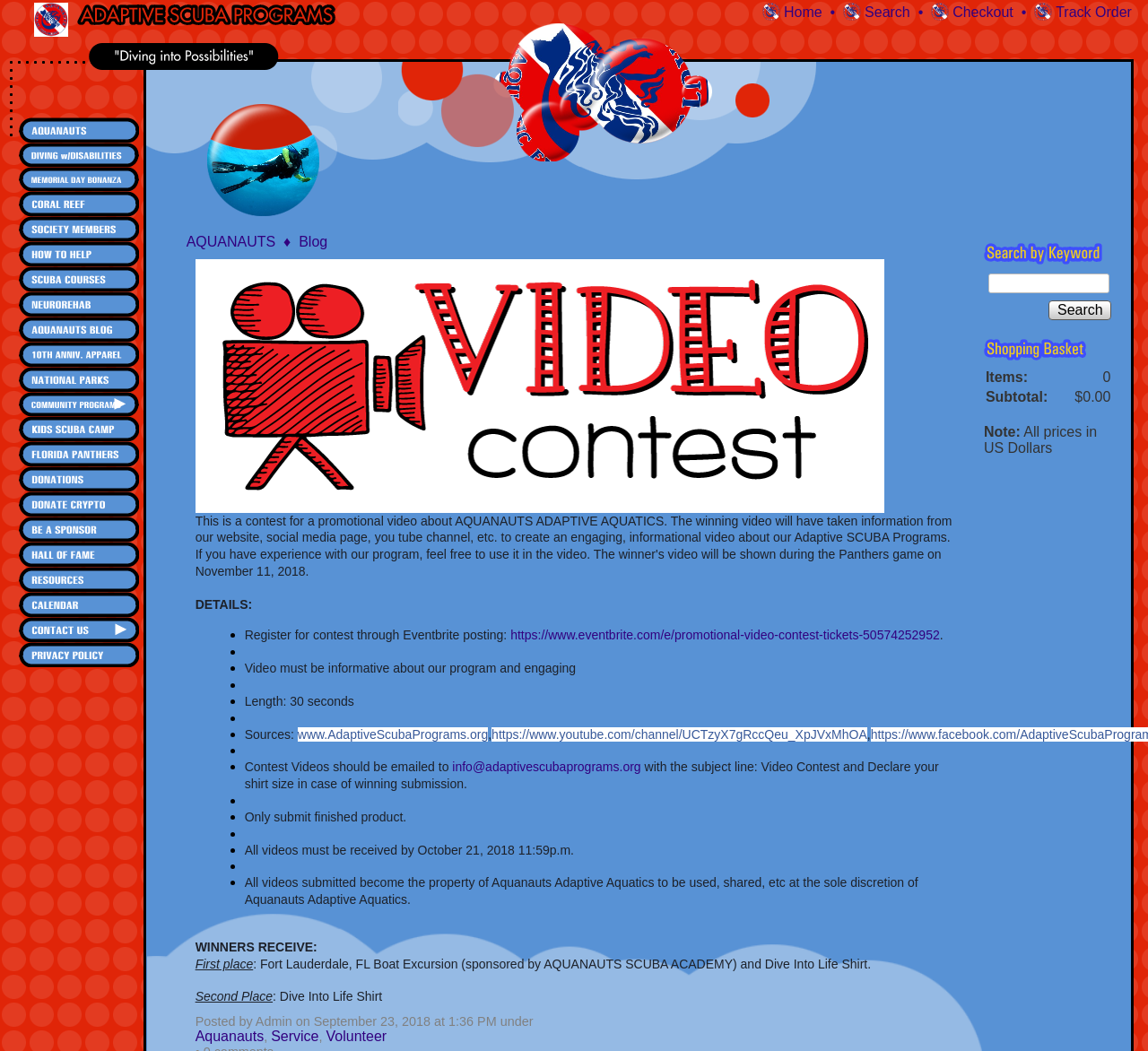Predict the bounding box for the UI component with the following description: "alt="KIDS SCUBA CAMP"".

[0.016, 0.395, 0.121, 0.419]